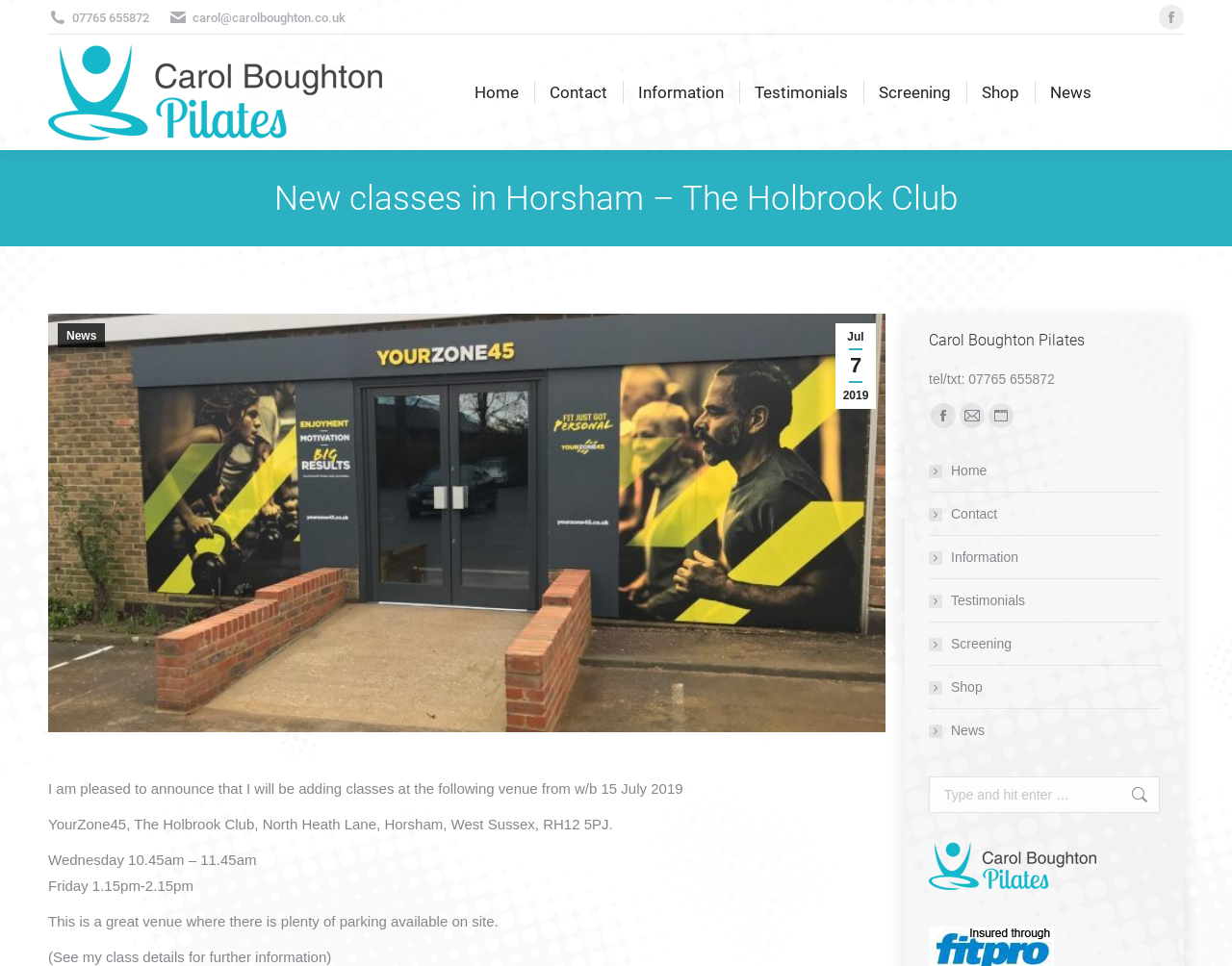Determine the bounding box coordinates of the clickable element necessary to fulfill the instruction: "Click the Contact link". Provide the coordinates as four float numbers within the 0 to 1 range, i.e., [left, top, right, bottom].

[0.441, 0.066, 0.498, 0.125]